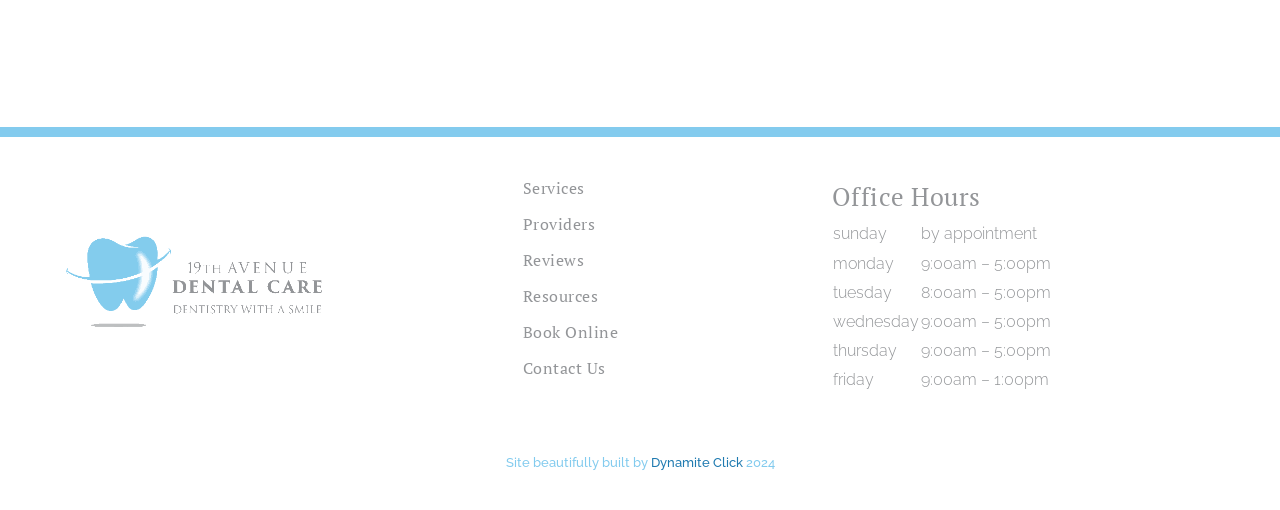What is the company credited with building the website?
Please provide a single word or phrase based on the screenshot.

Dynamite Click